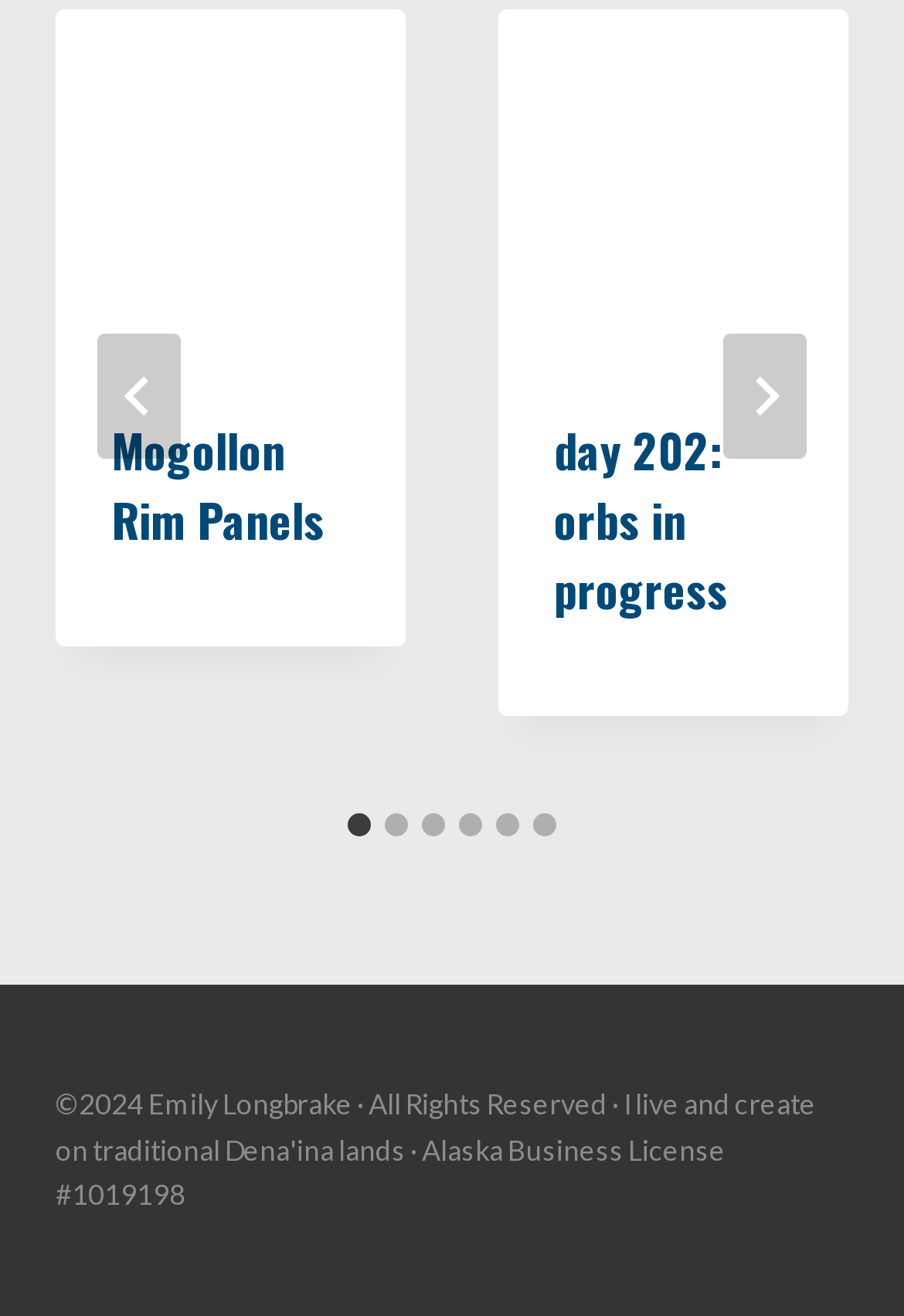Please analyze the image and give a detailed answer to the question:
How many navigation buttons are there?

I counted the number of button elements with the texts 'Go to last slide' and 'Next', which are 2, indicating that there are 2 navigation buttons.